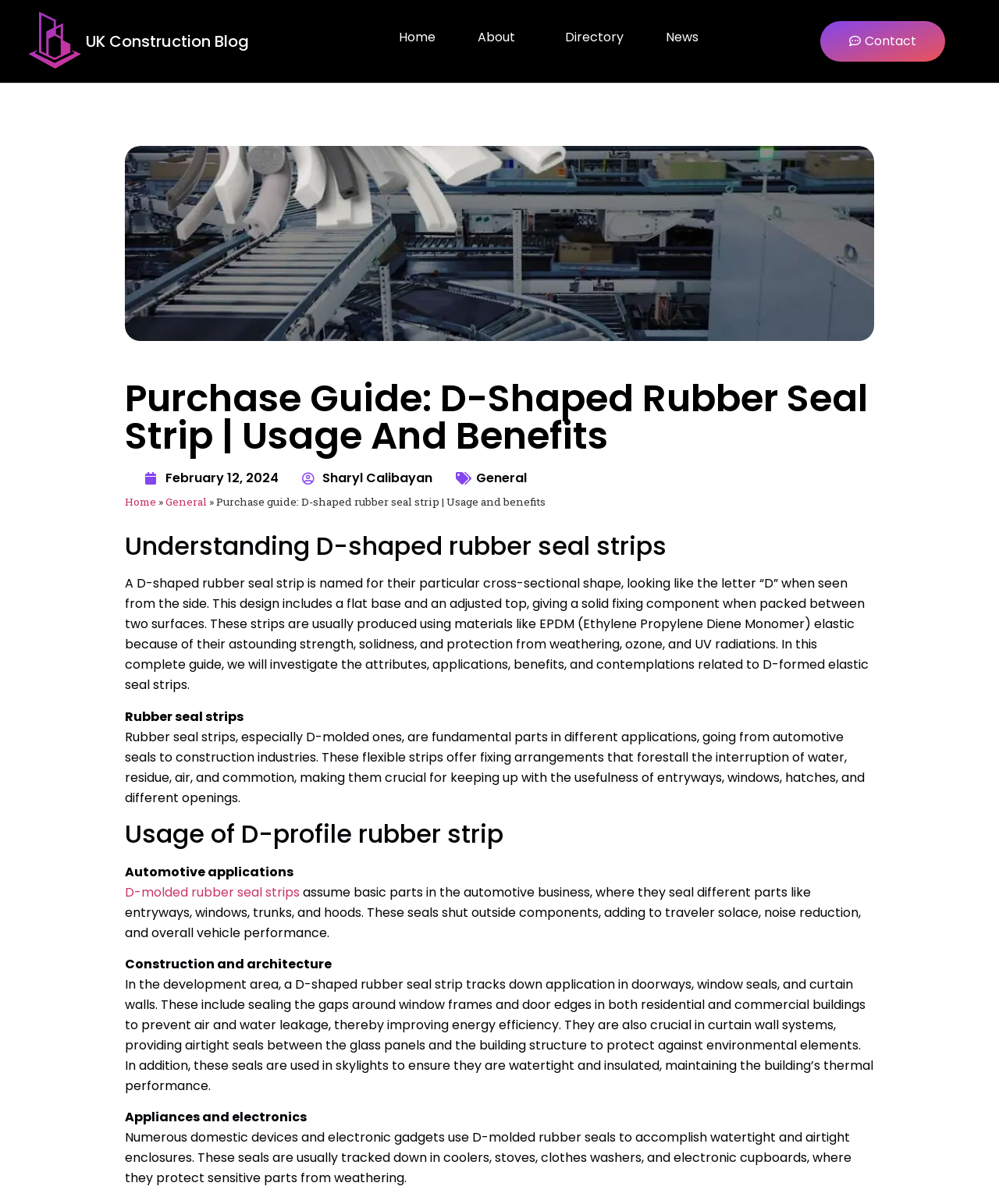Explain the webpage's design and content in an elaborate manner.

This webpage is a purchase guide for D-shaped rubber seal strips, focusing on their usage and benefits. At the top, there are five links: "Home", "About", "Directory", "News", and "Let's Chat Contact". Below these links, there is an image of a D-shaped rubber seal strip, taking up most of the width of the page. 

To the right of the image, there is a heading "Purchase Guide: D-Shaped Rubber Seal Strip | Usage And Benefits" followed by a time stamp "February 12, 2024" and a link "Sharyl Calibayan". Below this, there is a breadcrumb navigation with links "Home" and "General".

The main content of the page starts with a heading "Understanding D-shaped rubber seal strips" followed by a paragraph of text explaining what D-shaped rubber seal strips are and their characteristics. 

Below this, there is a heading "Rubber seal strips" followed by a paragraph of text discussing the importance of rubber seal strips in various applications. 

The page then proceeds to discuss the usage of D-profile rubber strips in different industries, including automotive applications, construction and architecture, and appliances and electronics. Each section has a heading and a paragraph of text explaining the specific usage and benefits of D-shaped rubber seal strips in that industry.